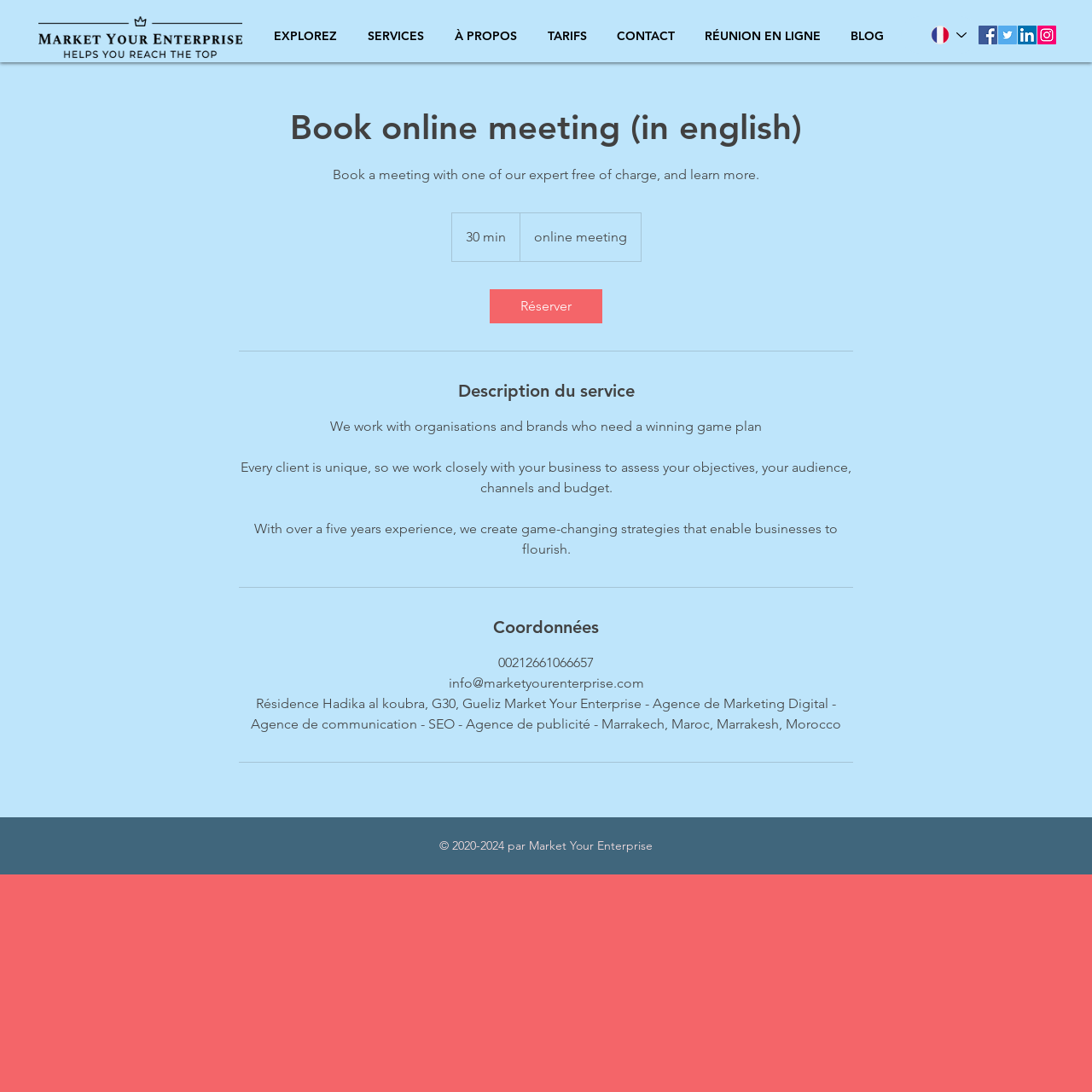Analyze the image and answer the question with as much detail as possible: 
What is the phone number of the agency?

The phone number of the agency can be found in the region 'Coordonnées' which contains the contact information of the agency.